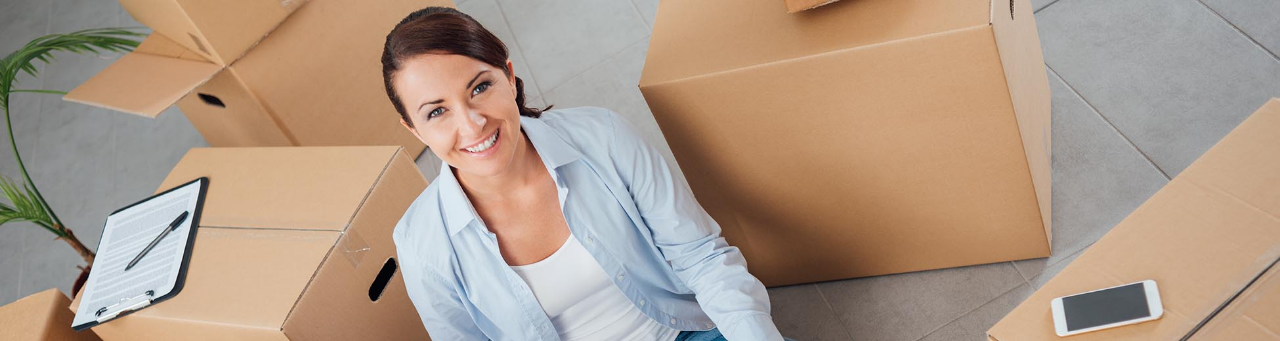Respond to the question below with a single word or phrase: What color is the woman's shirt?

Light blue